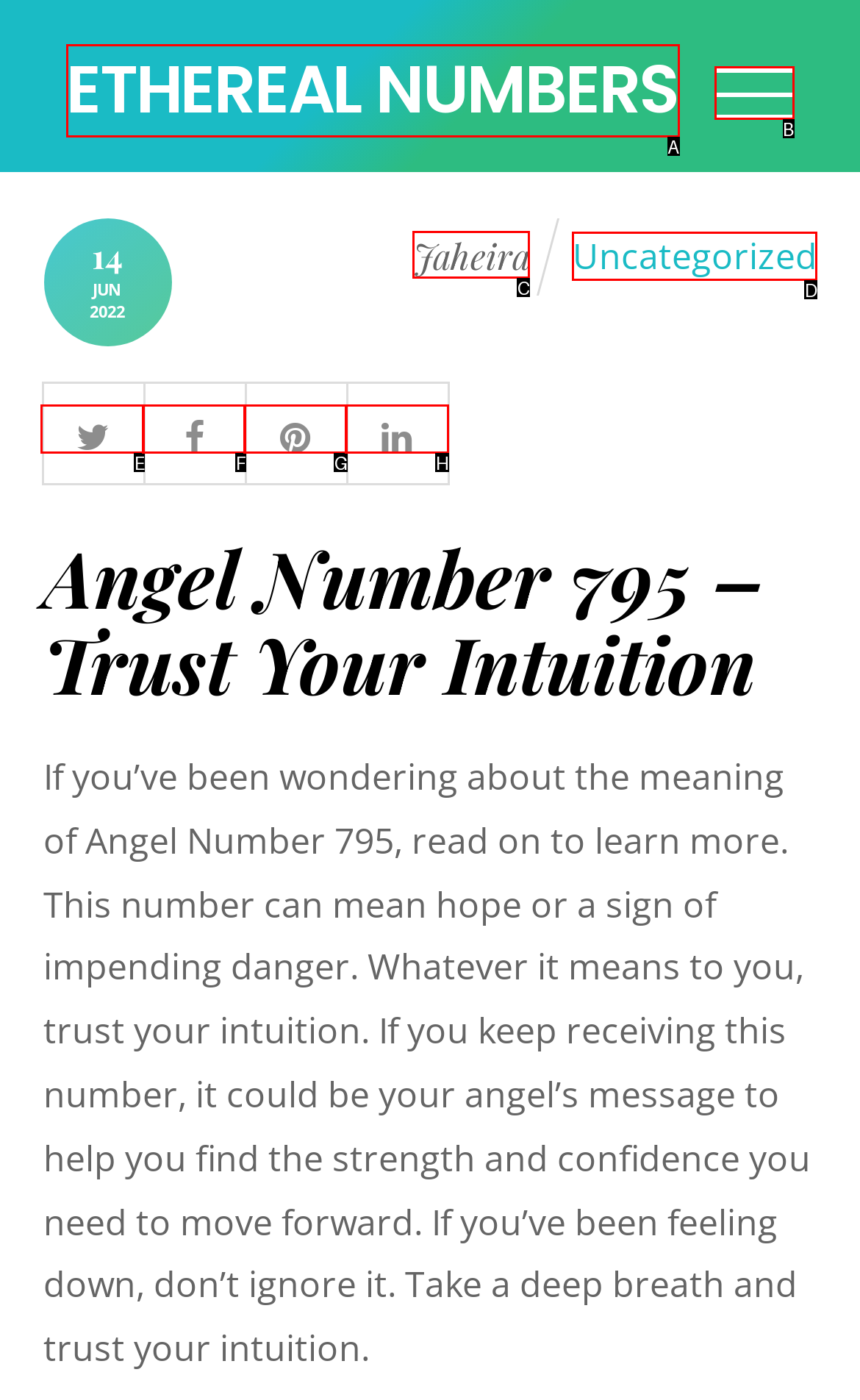Find the HTML element to click in order to complete this task: view post by Jaheira
Answer with the letter of the correct option.

C